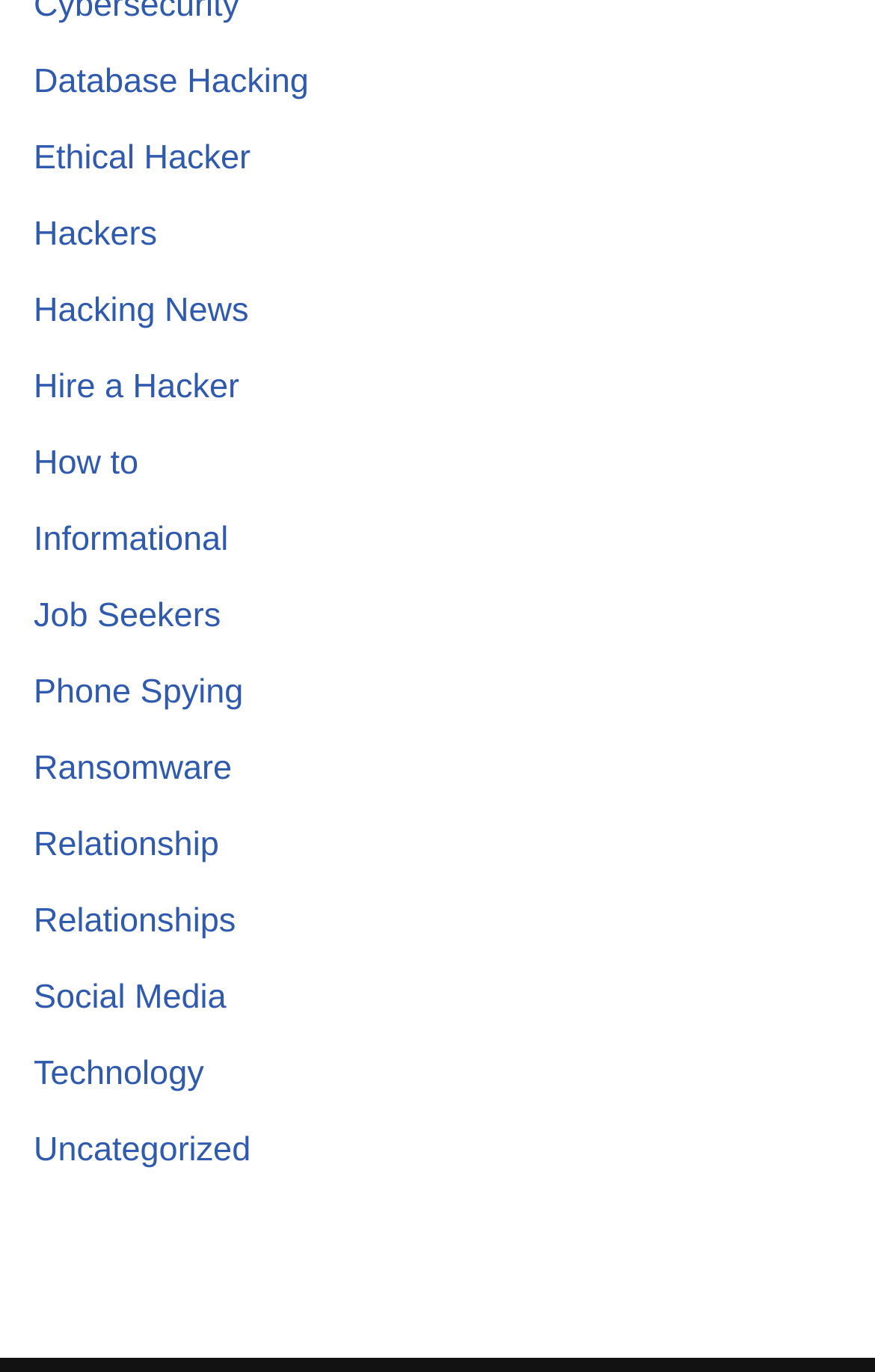Are there any links related to relationships?
Respond with a short answer, either a single word or a phrase, based on the image.

Yes